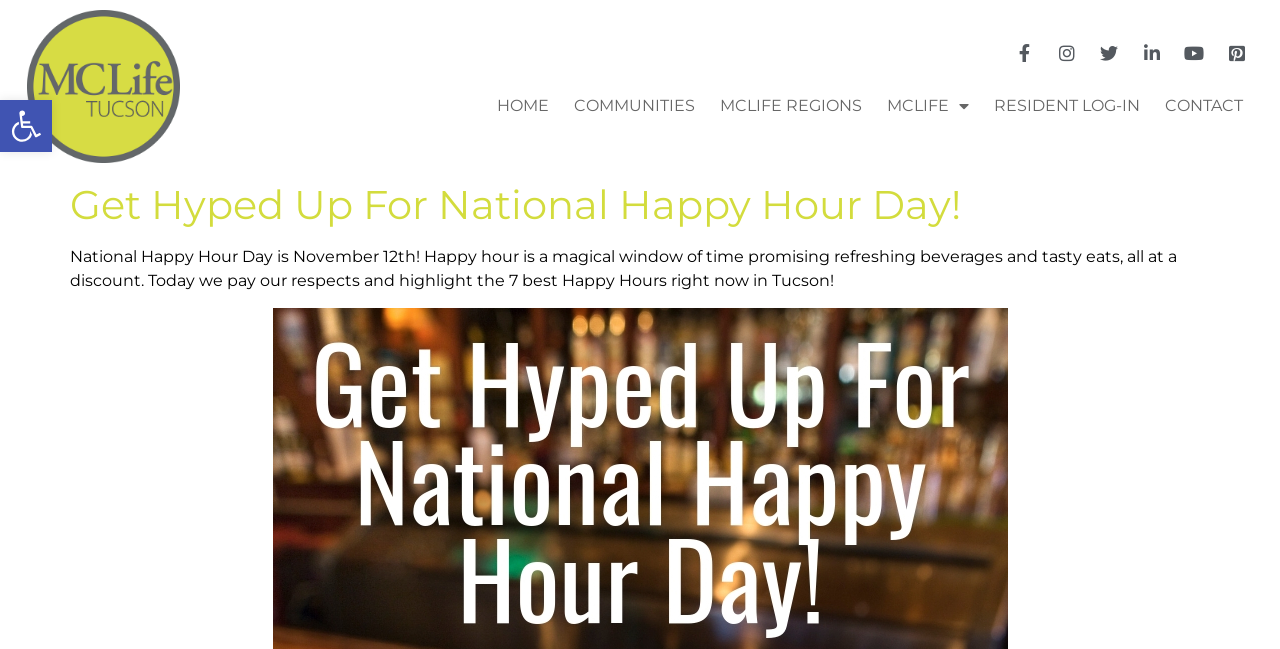Identify and provide the main heading of the webpage.

Get Hyped Up For National Happy Hour Day!